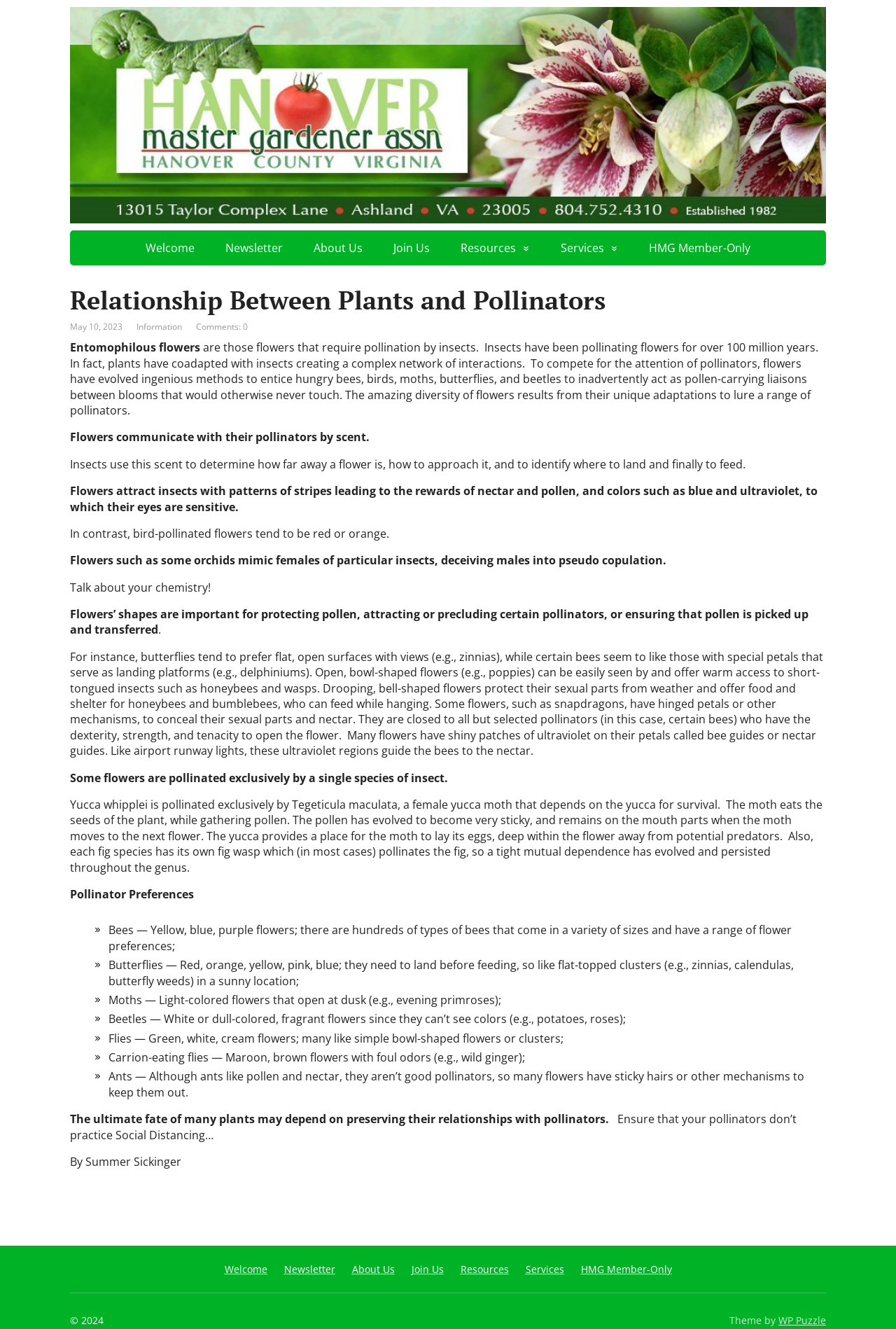What is the purpose of ultraviolet regions on flowers?
Please provide a detailed answer to the question.

According to the article, ultraviolet regions on flowers, also known as bee guides or nectar guides, serve as a guide for bees to find the nectar.